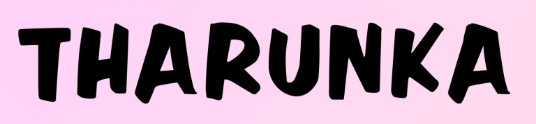Carefully examine the image and provide an in-depth answer to the question: What does the title 'THARUNKA' convey?

According to the caption, the title 'THARUNKA' conveys a sense of youthful energy and innovation, which aligns with the publication's focus and mission.